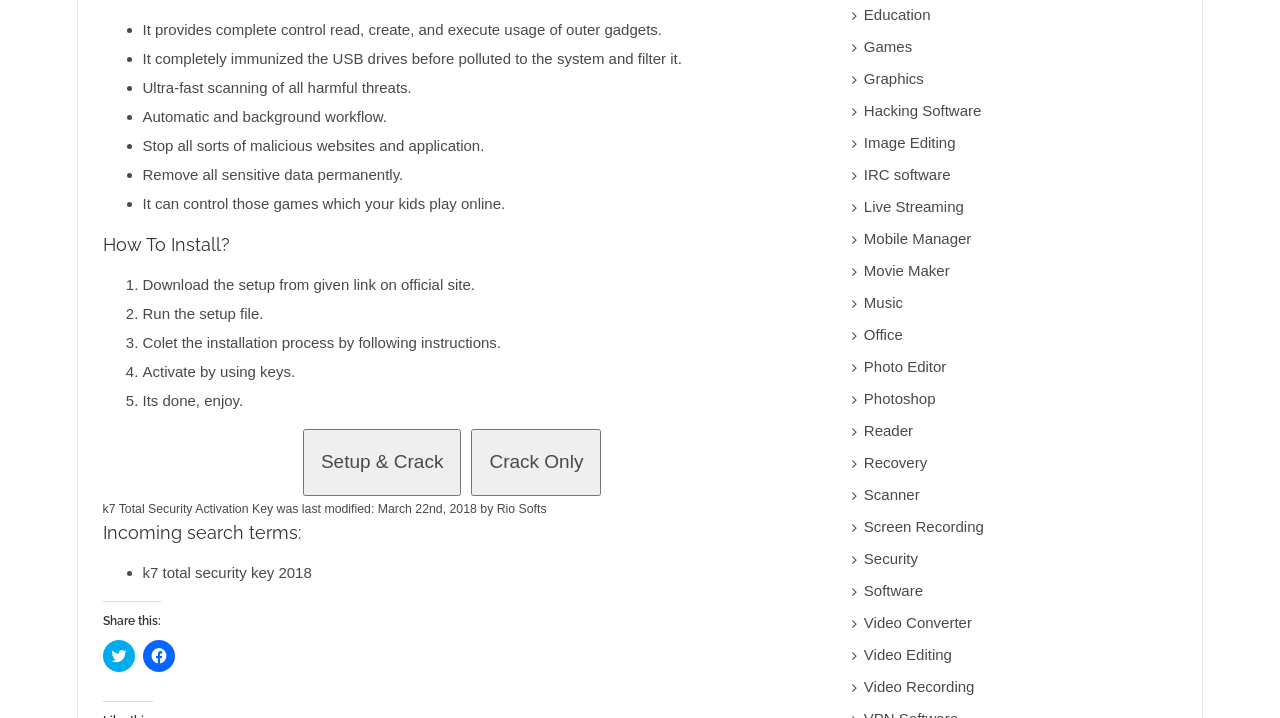Pinpoint the bounding box coordinates of the element that must be clicked to accomplish the following instruction: "Click on 'Security' link". The coordinates should be in the format of four float numbers between 0 and 1, i.e., [left, top, right, bottom].

[0.675, 0.762, 0.919, 0.796]